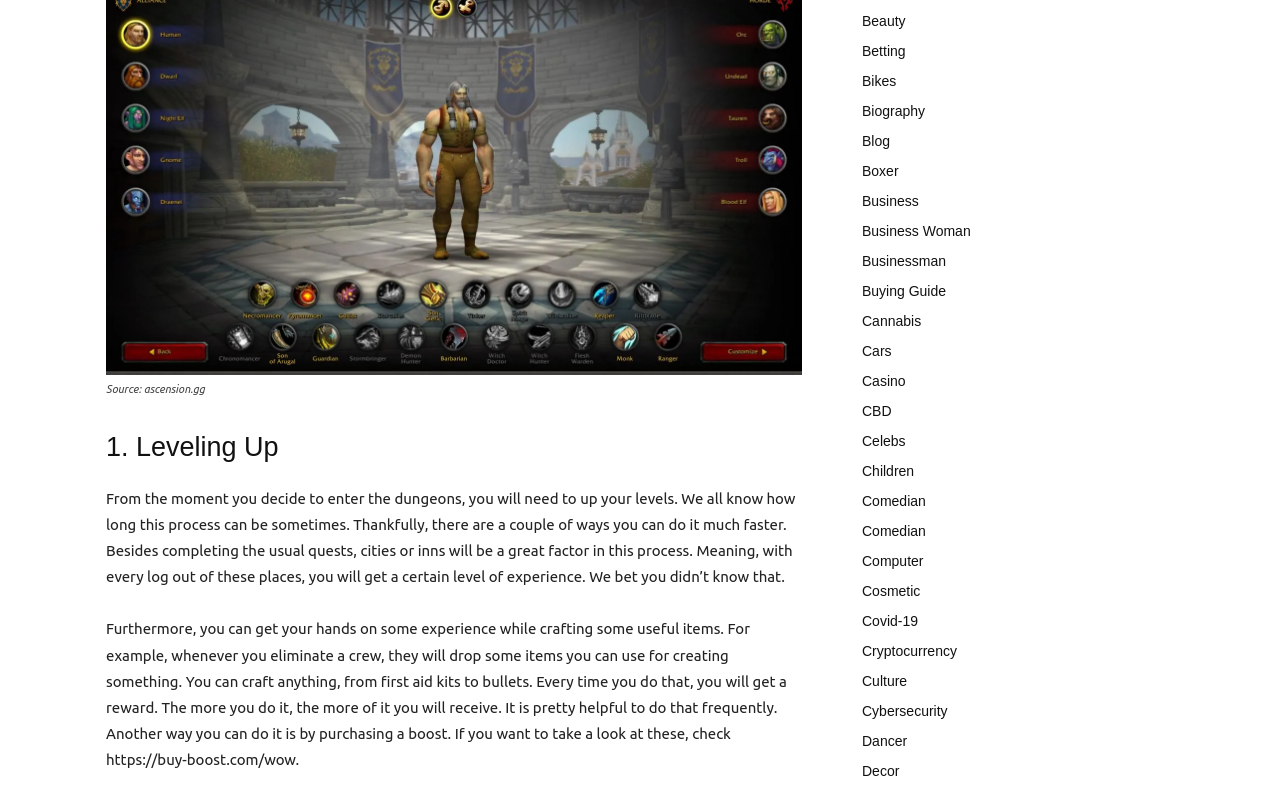Determine the bounding box coordinates of the target area to click to execute the following instruction: "Visit the website for buying boosts."

[0.083, 0.788, 0.615, 0.976]